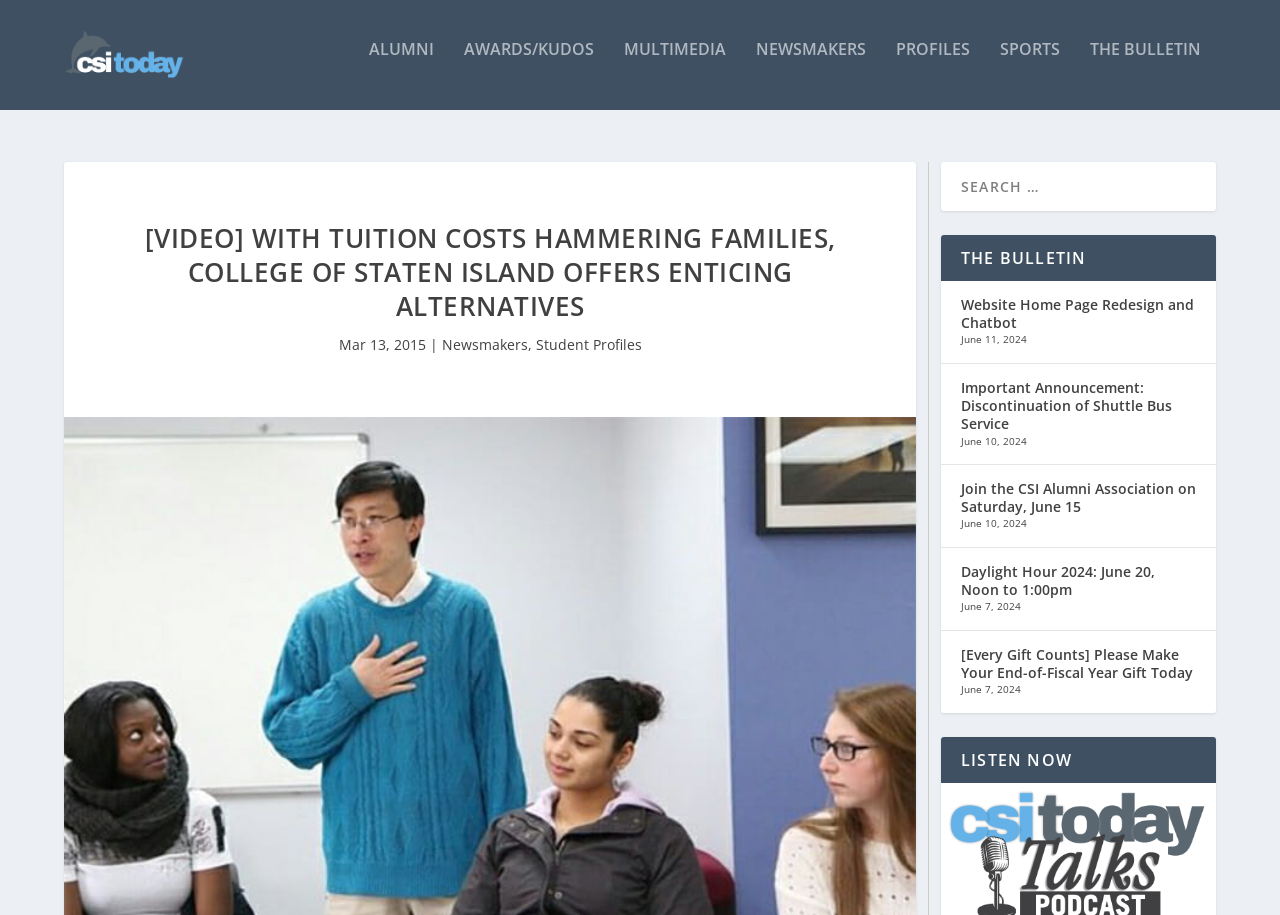Please identify the coordinates of the bounding box that should be clicked to fulfill this instruction: "Learn more about the College of Staten Island".

[0.751, 0.309, 0.933, 0.35]